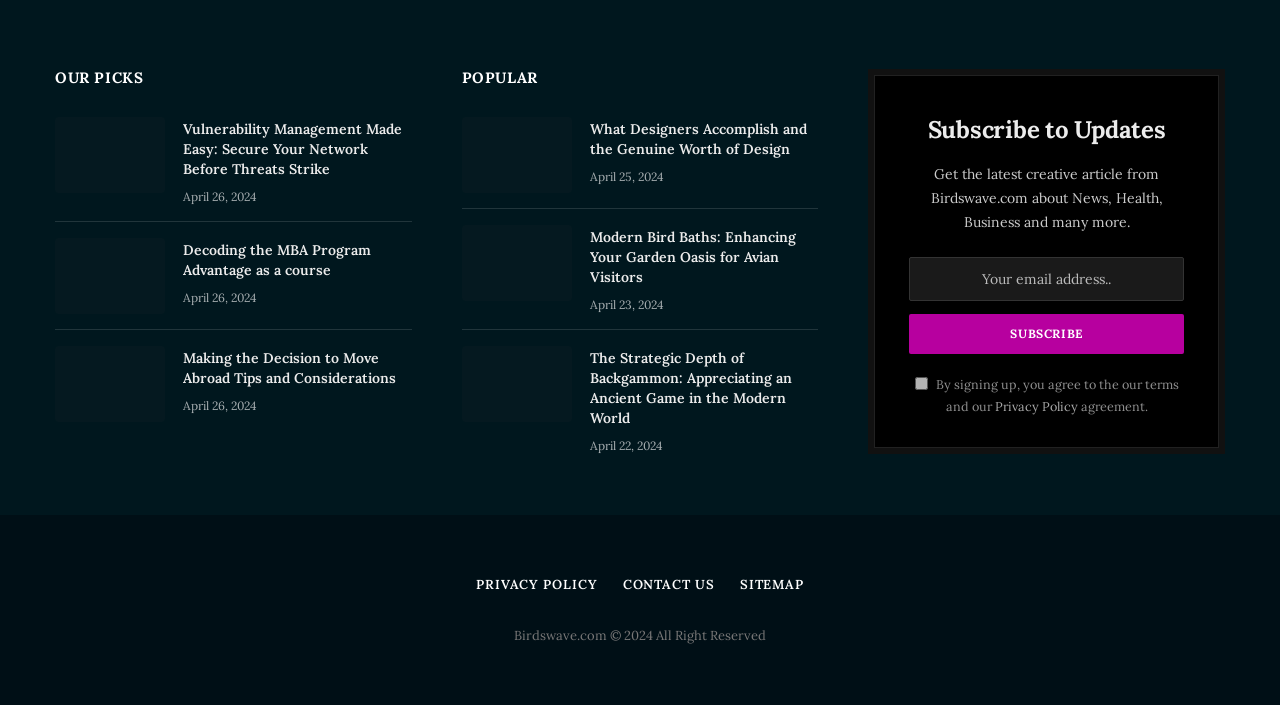Provide the bounding box coordinates of the area you need to click to execute the following instruction: "Click on the 'Privacy Policy' link".

[0.777, 0.564, 0.842, 0.587]